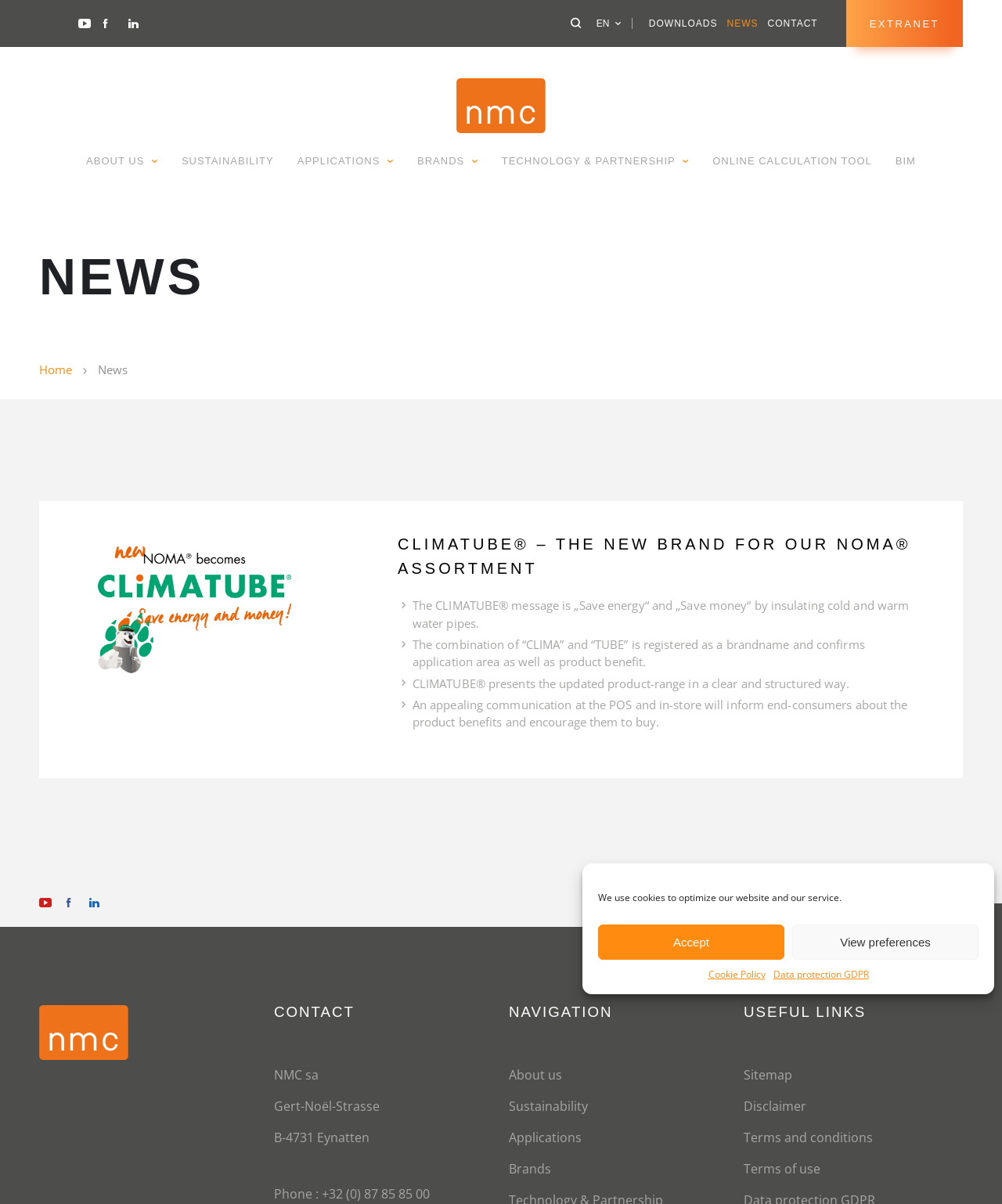What is the location of NMC sa?
Using the image, answer in one word or phrase.

Gert-Noël-Strasse, B-4731 Eynatten